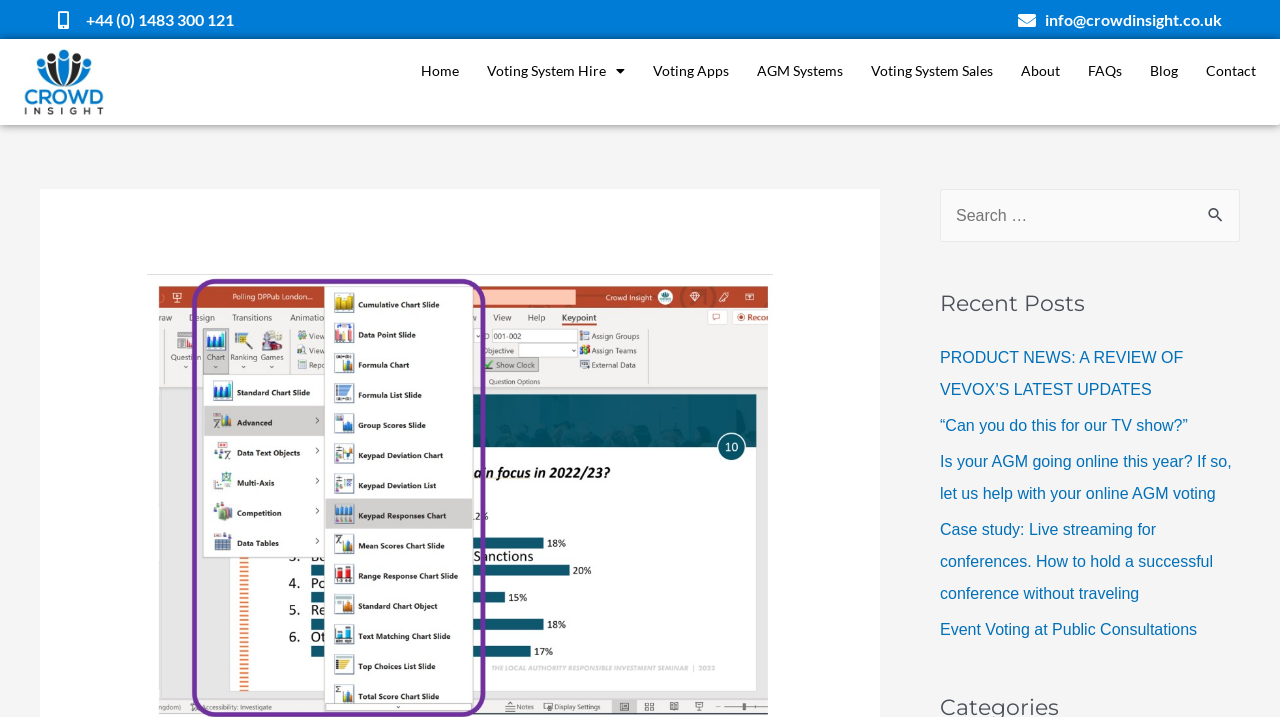How many recent posts are listed on the webpage?
Please look at the screenshot and answer using one word or phrase.

5